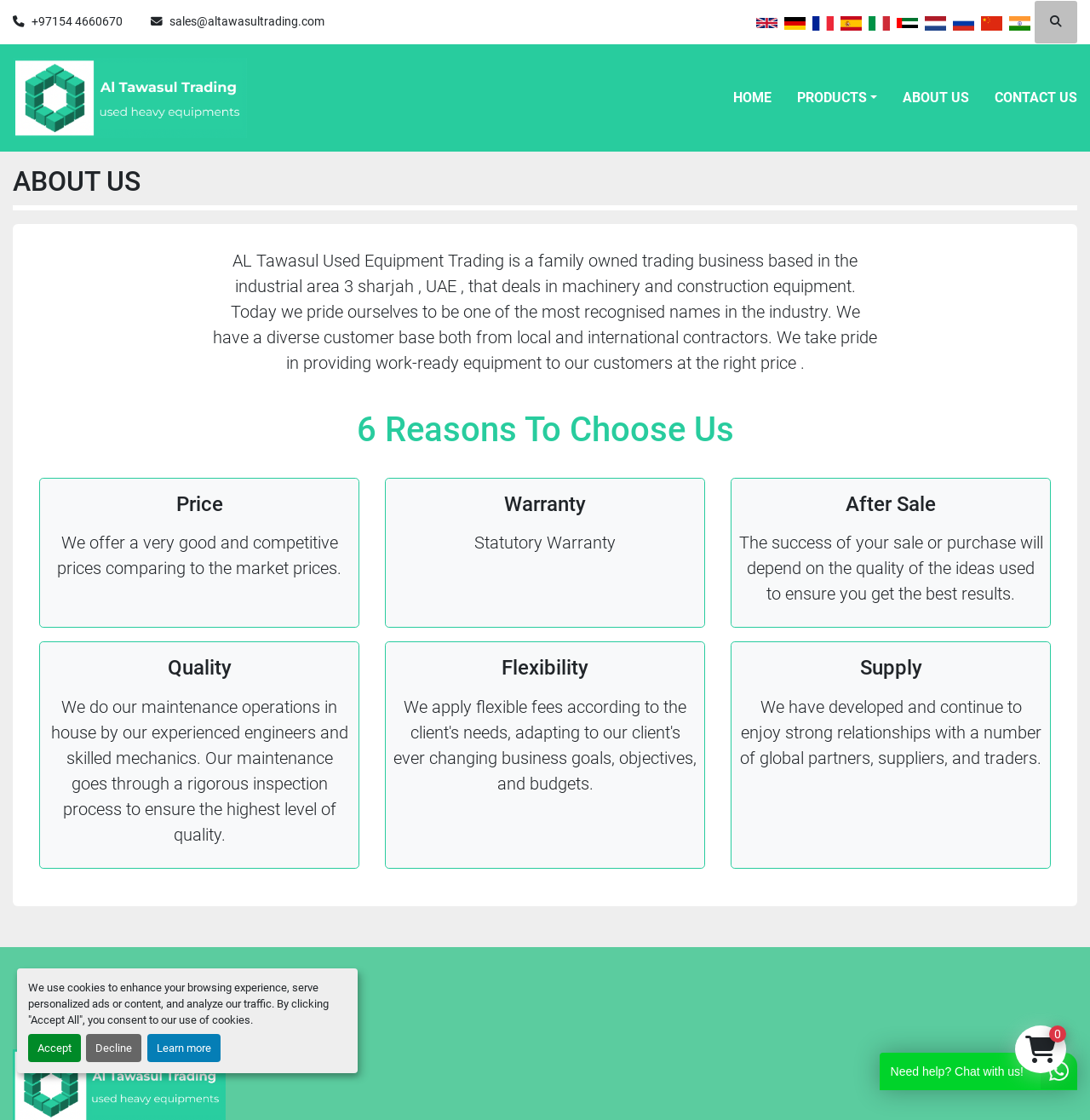Highlight the bounding box coordinates of the element you need to click to perform the following instruction: "Click the phone number to contact."

[0.029, 0.012, 0.112, 0.028]